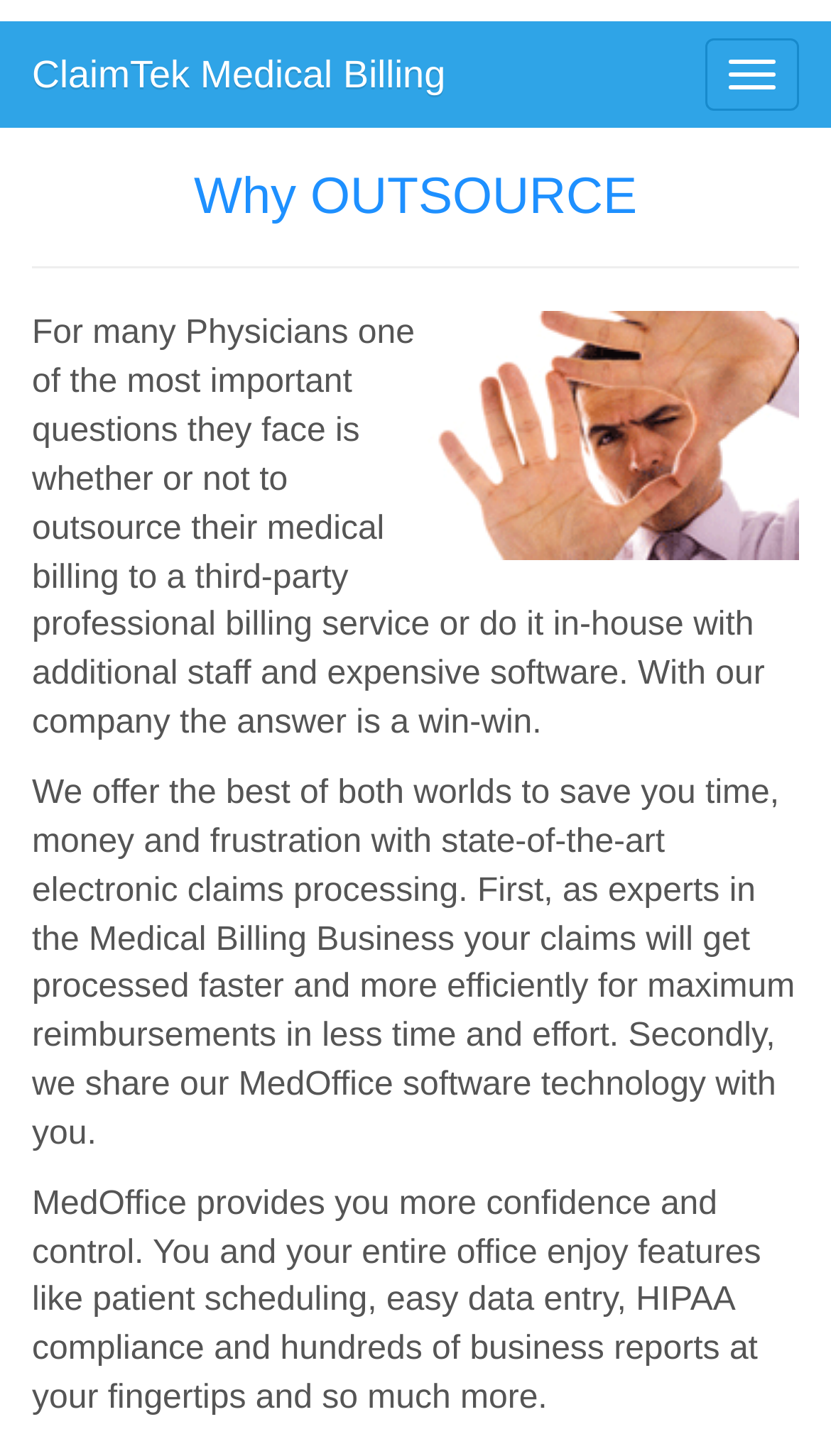Find the bounding box coordinates of the UI element according to this description: "parent_node: ClaimTek Medical Billing".

[0.849, 0.026, 0.962, 0.076]